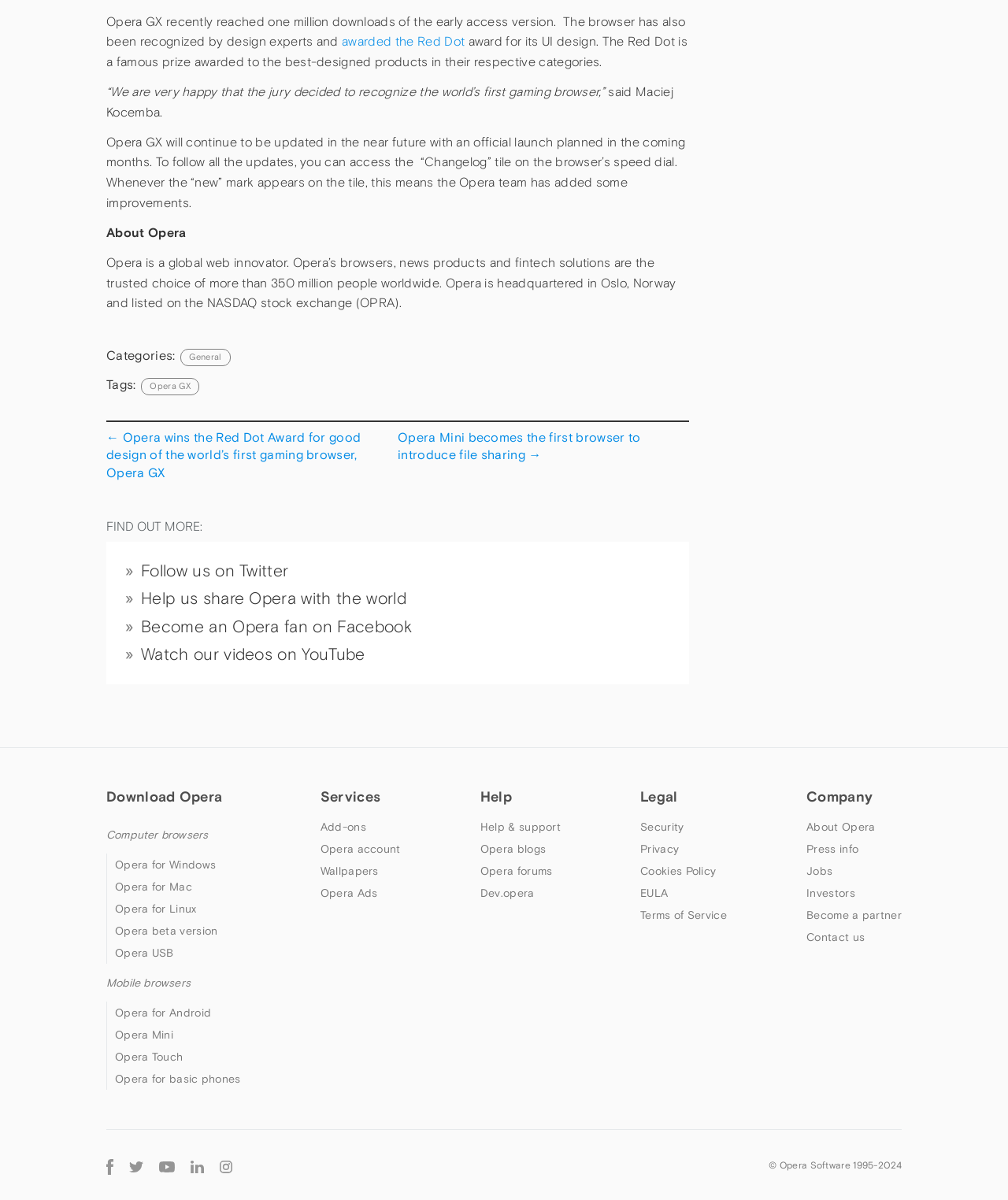Locate the bounding box coordinates of the element that should be clicked to fulfill the instruction: "Learn more about Opera GX".

[0.105, 0.028, 0.464, 0.041]